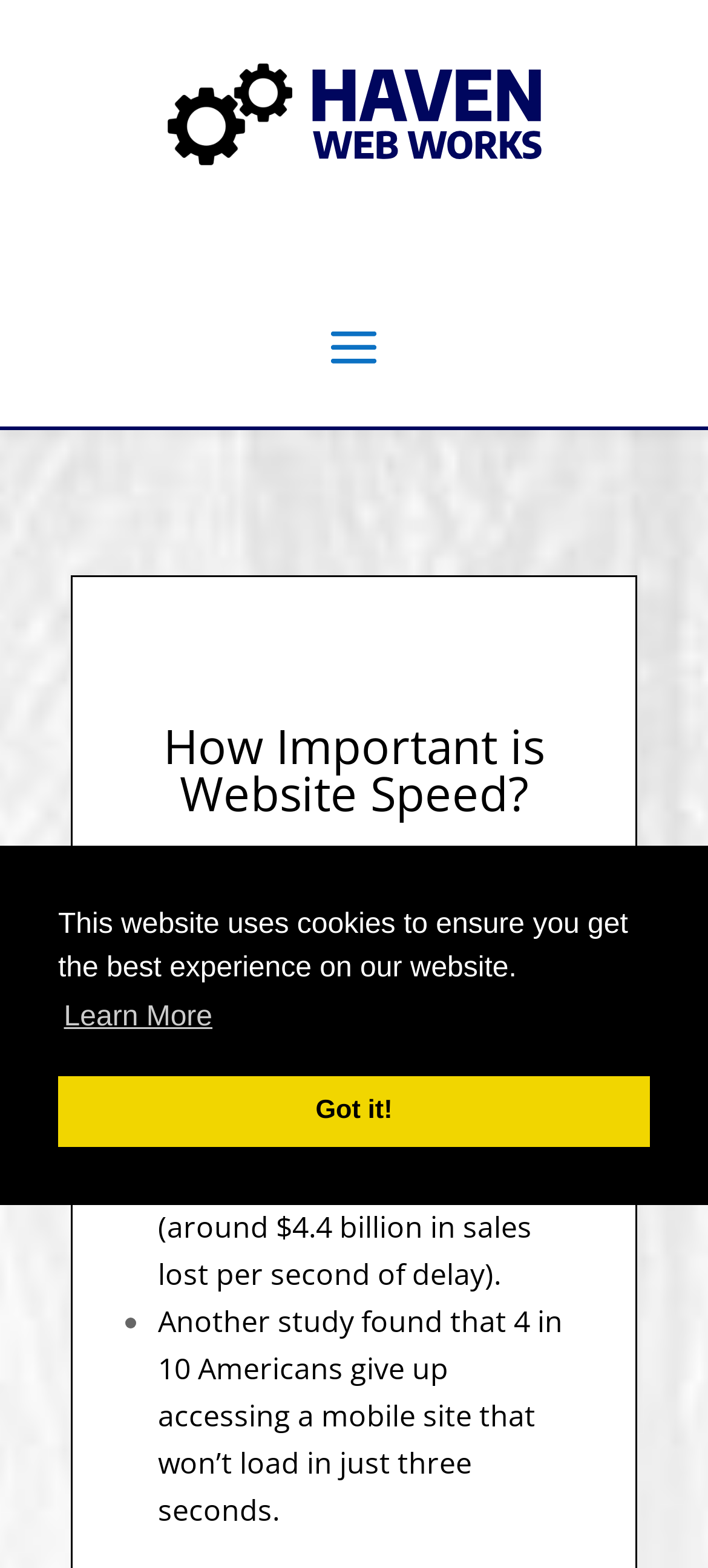What is the consequence of a 100ms delay in website speed?
Respond with a short answer, either a single word or a phrase, based on the image.

1% in sales lost